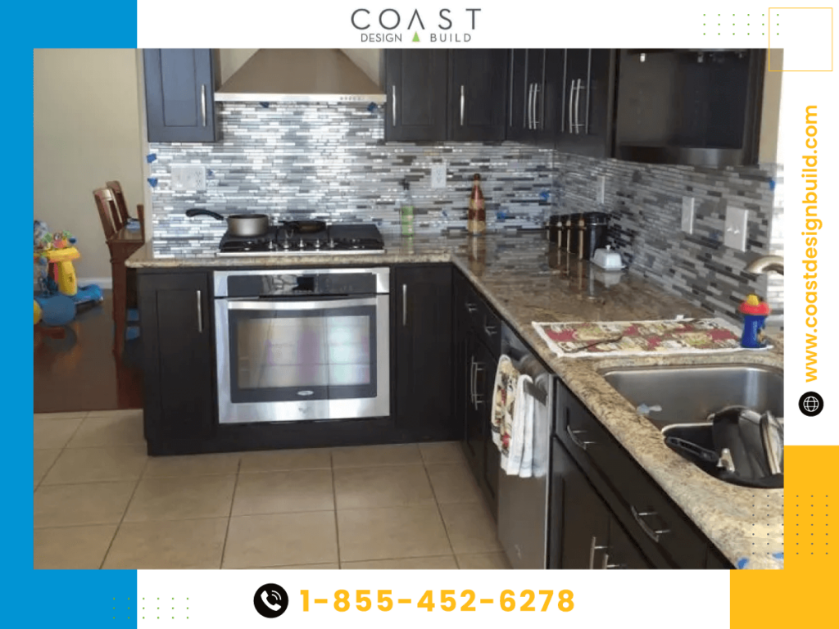What is the purpose of the contact details provided?
Refer to the image and give a detailed answer to the question.

The caption provides contact details, including a phone number and website, for potential clients to reach out for more information on kitchen remodeling.